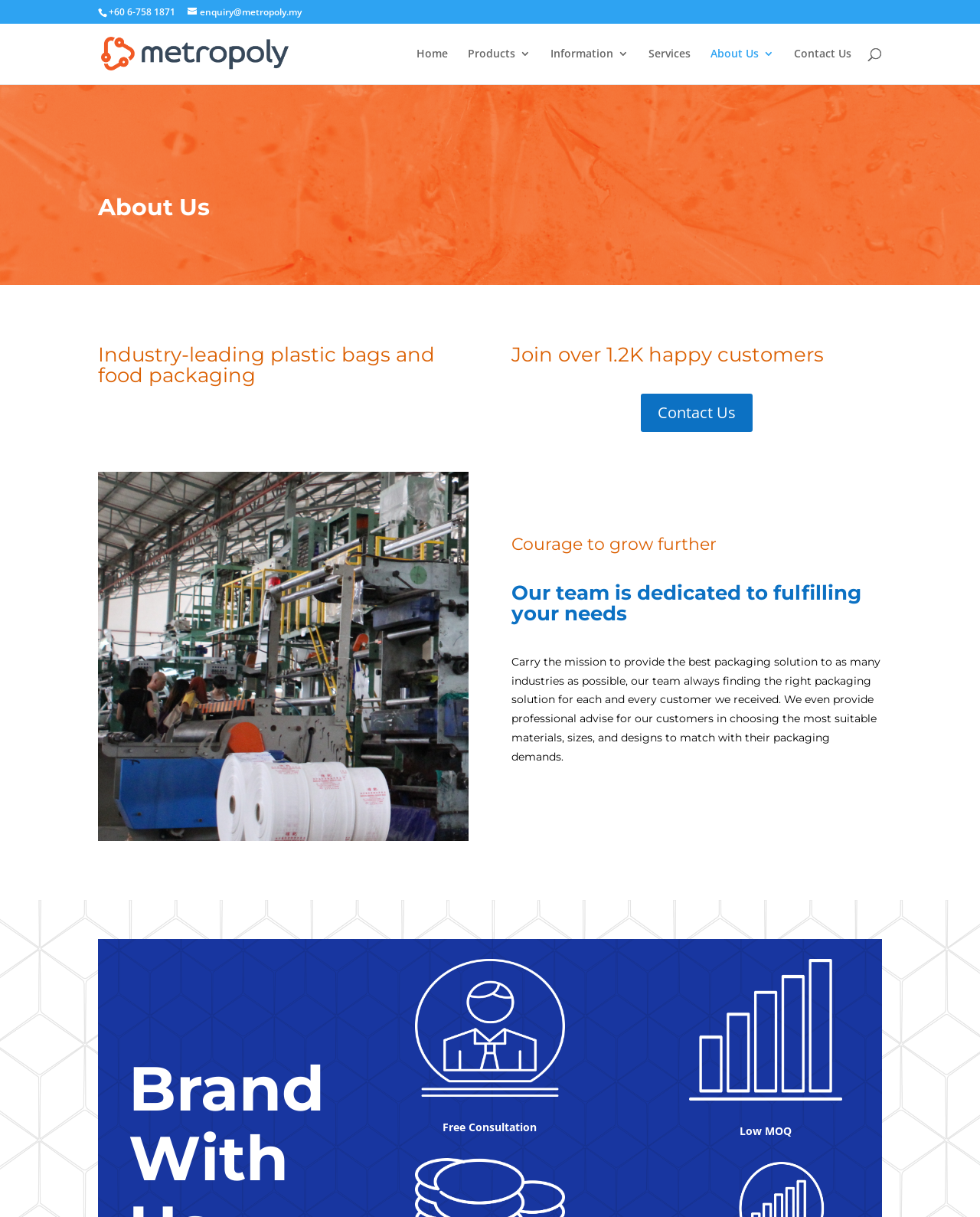Determine the bounding box coordinates for the clickable element to execute this instruction: "Search for something". Provide the coordinates as four float numbers between 0 and 1, i.e., [left, top, right, bottom].

[0.157, 0.019, 0.877, 0.02]